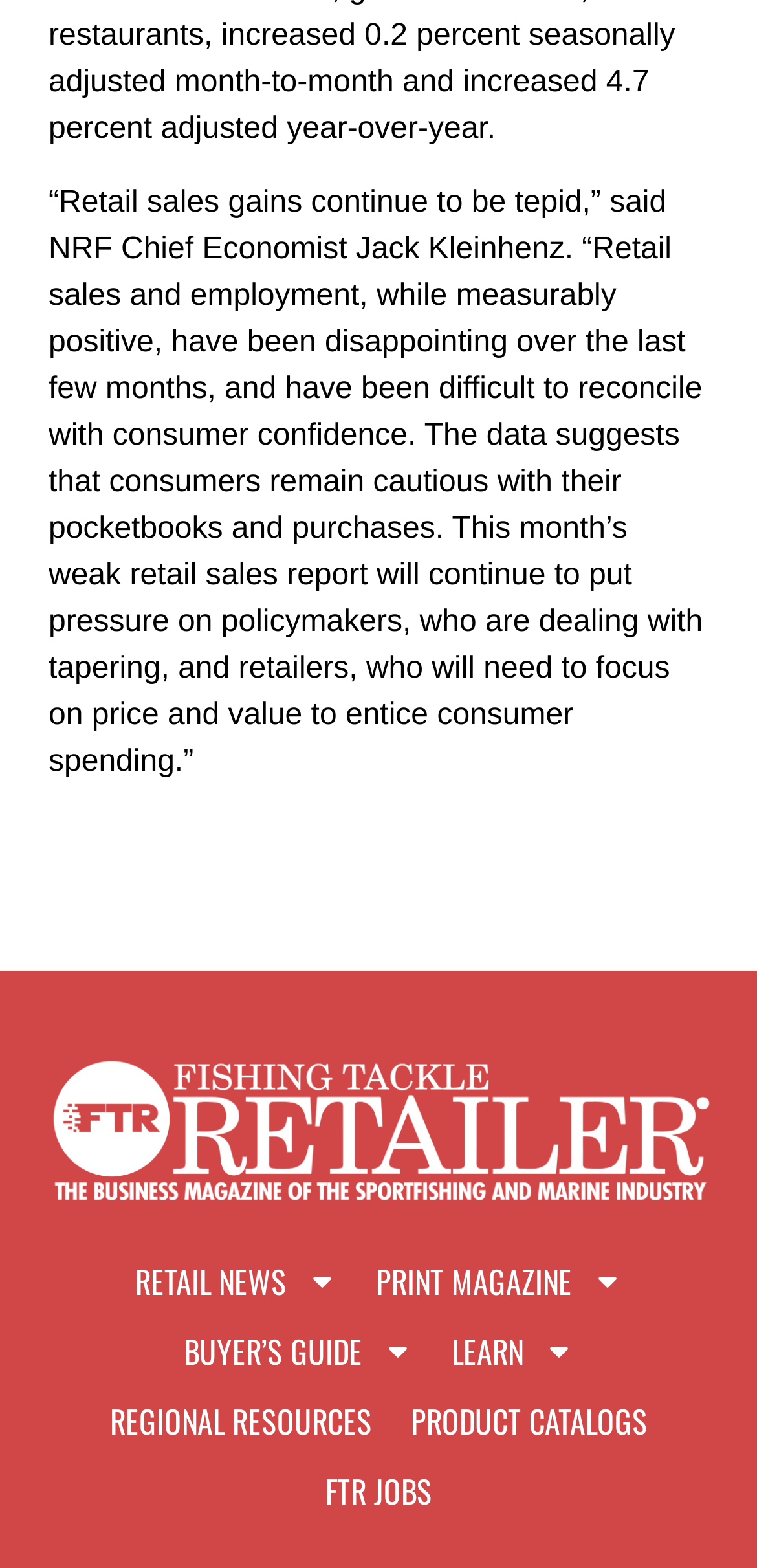What is the last link in the top menu?
Respond to the question with a single word or phrase according to the image.

FTR JOBS